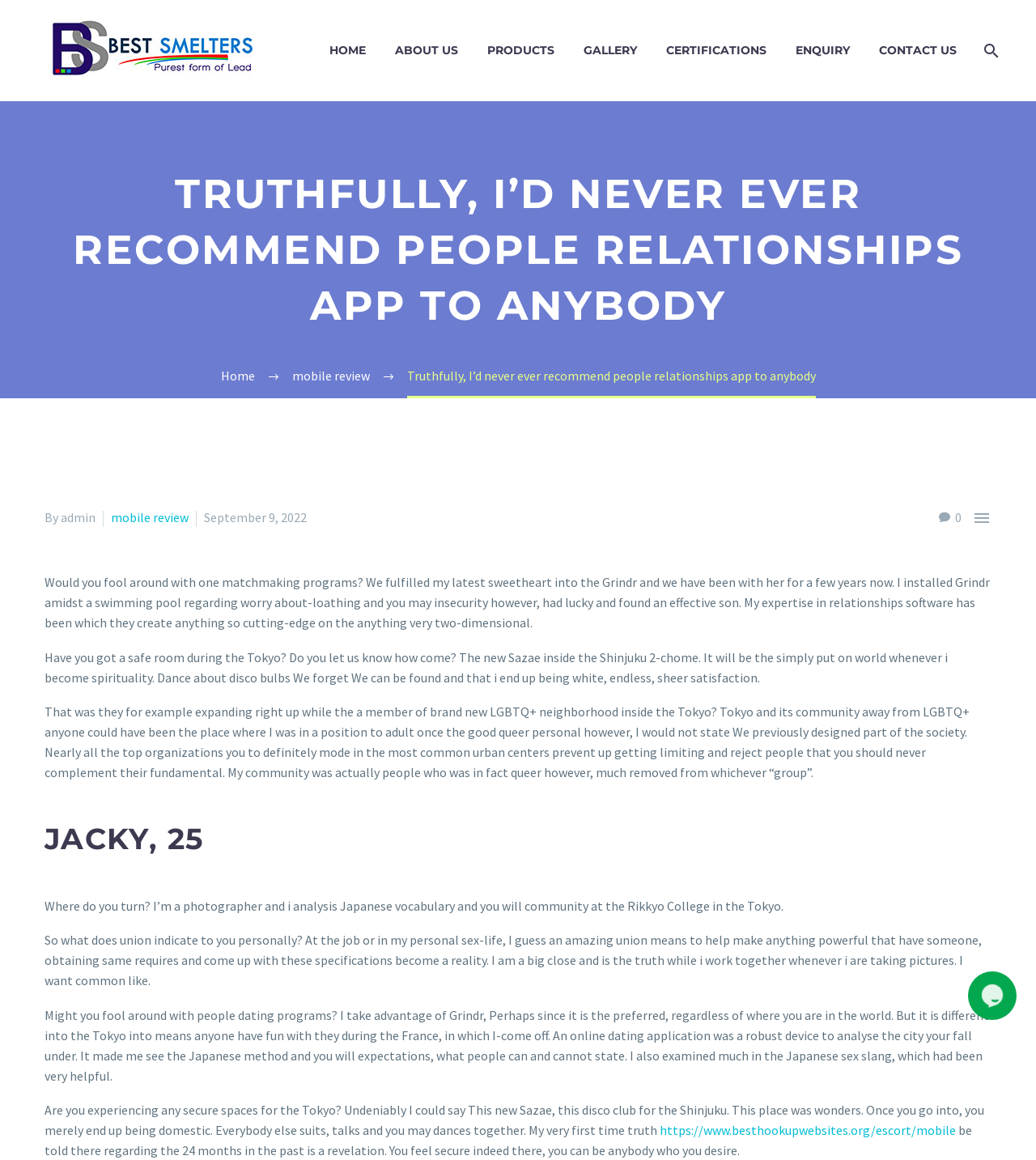Determine the bounding box coordinates of the element's region needed to click to follow the instruction: "Click the link to https://www.besthookupwebsites.org/escort/mobile". Provide these coordinates as four float numbers between 0 and 1, formatted as [left, top, right, bottom].

[0.637, 0.967, 0.923, 0.981]